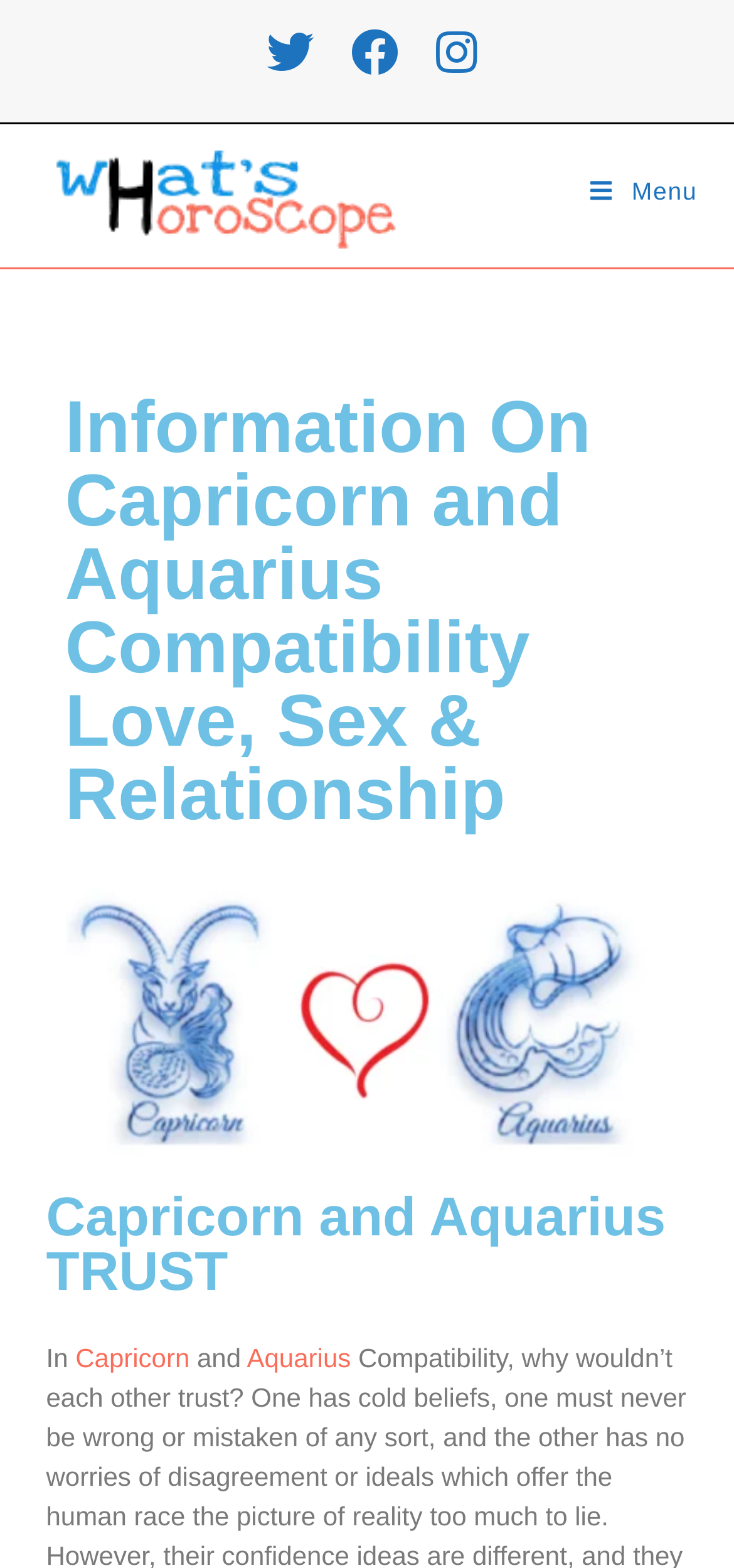Find the bounding box coordinates of the clickable area that will achieve the following instruction: "Learn about Capricorn and Aquarius TRUST".

[0.063, 0.76, 0.937, 0.829]